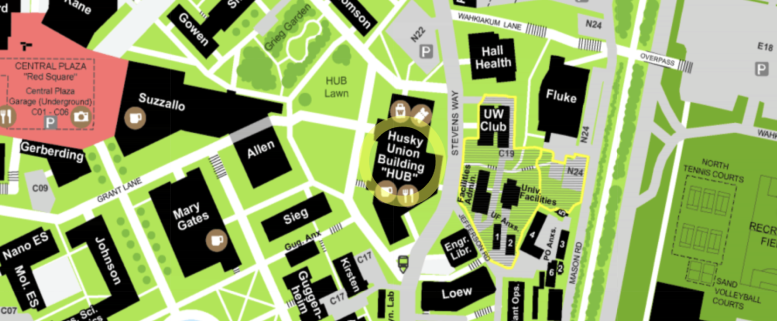Respond to the question with just a single word or phrase: 
What is the name of the lawn near the HUB?

HUB Lawn